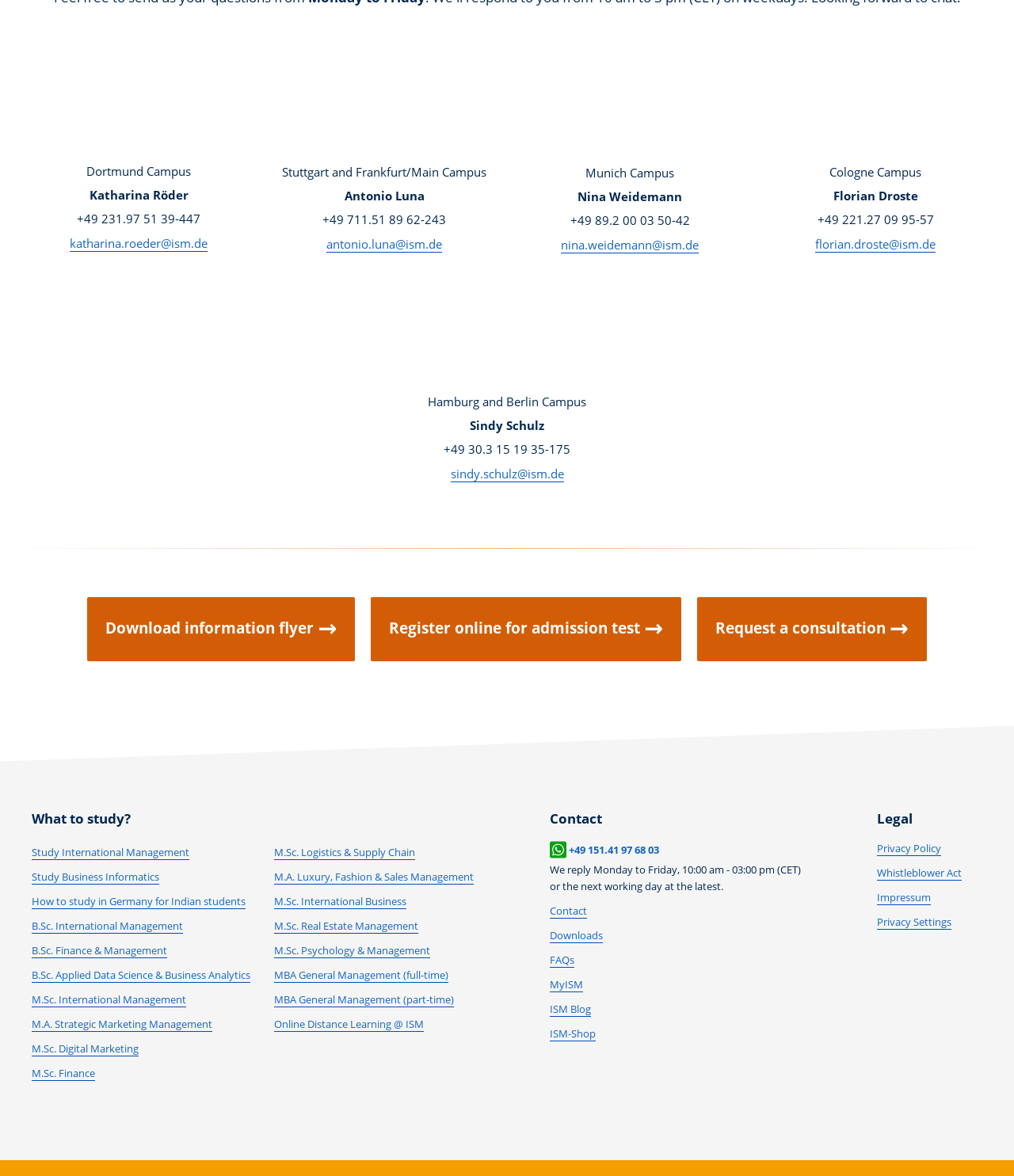Can you find the bounding box coordinates for the element that needs to be clicked to execute this instruction: "Study International Management"? The coordinates should be given as four float numbers between 0 and 1, i.e., [left, top, right, bottom].

[0.031, 0.719, 0.187, 0.731]